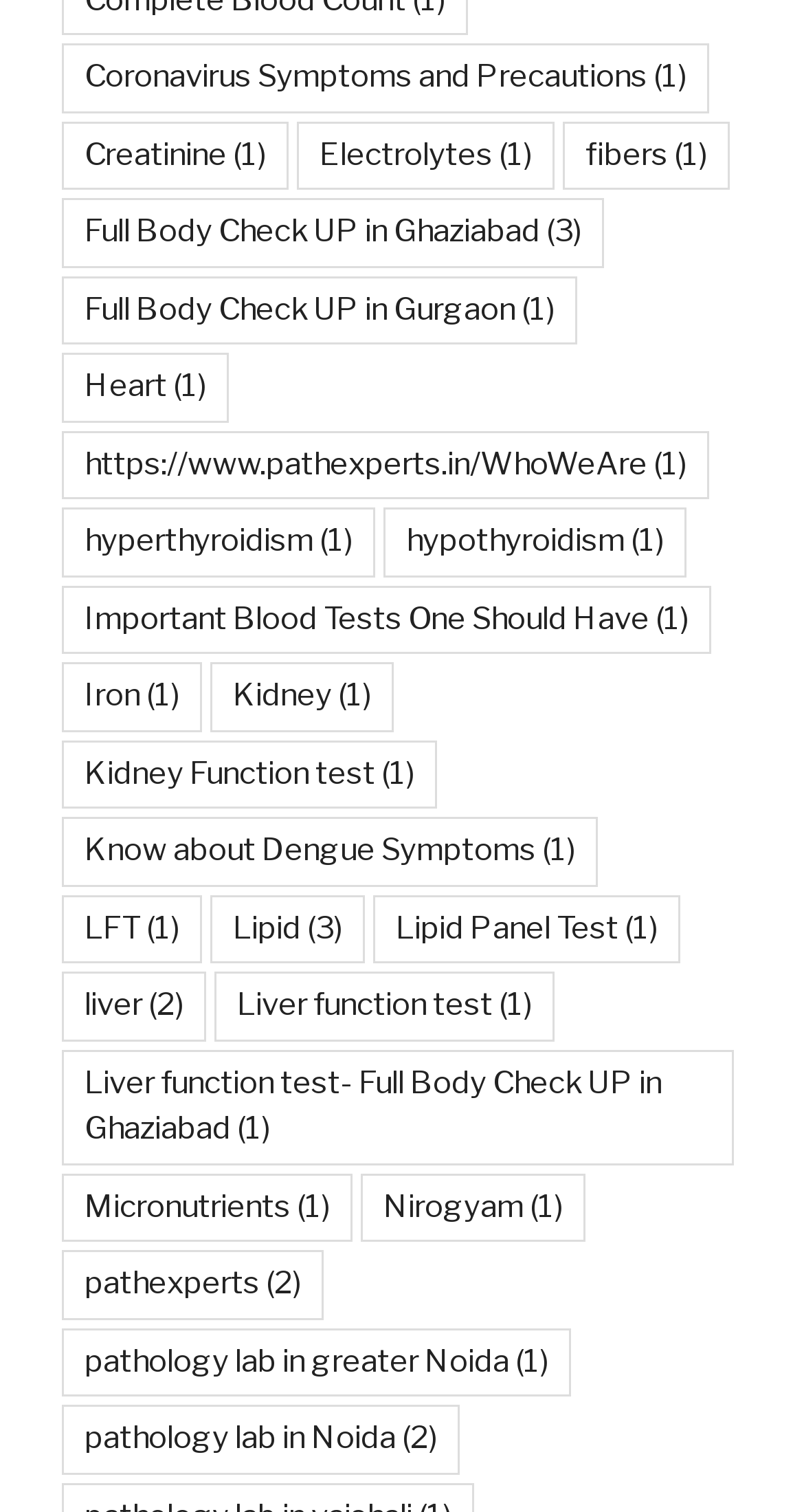Please locate the bounding box coordinates of the region I need to click to follow this instruction: "Learn about Full Body Check UP in Ghaziabad".

[0.077, 0.131, 0.751, 0.177]